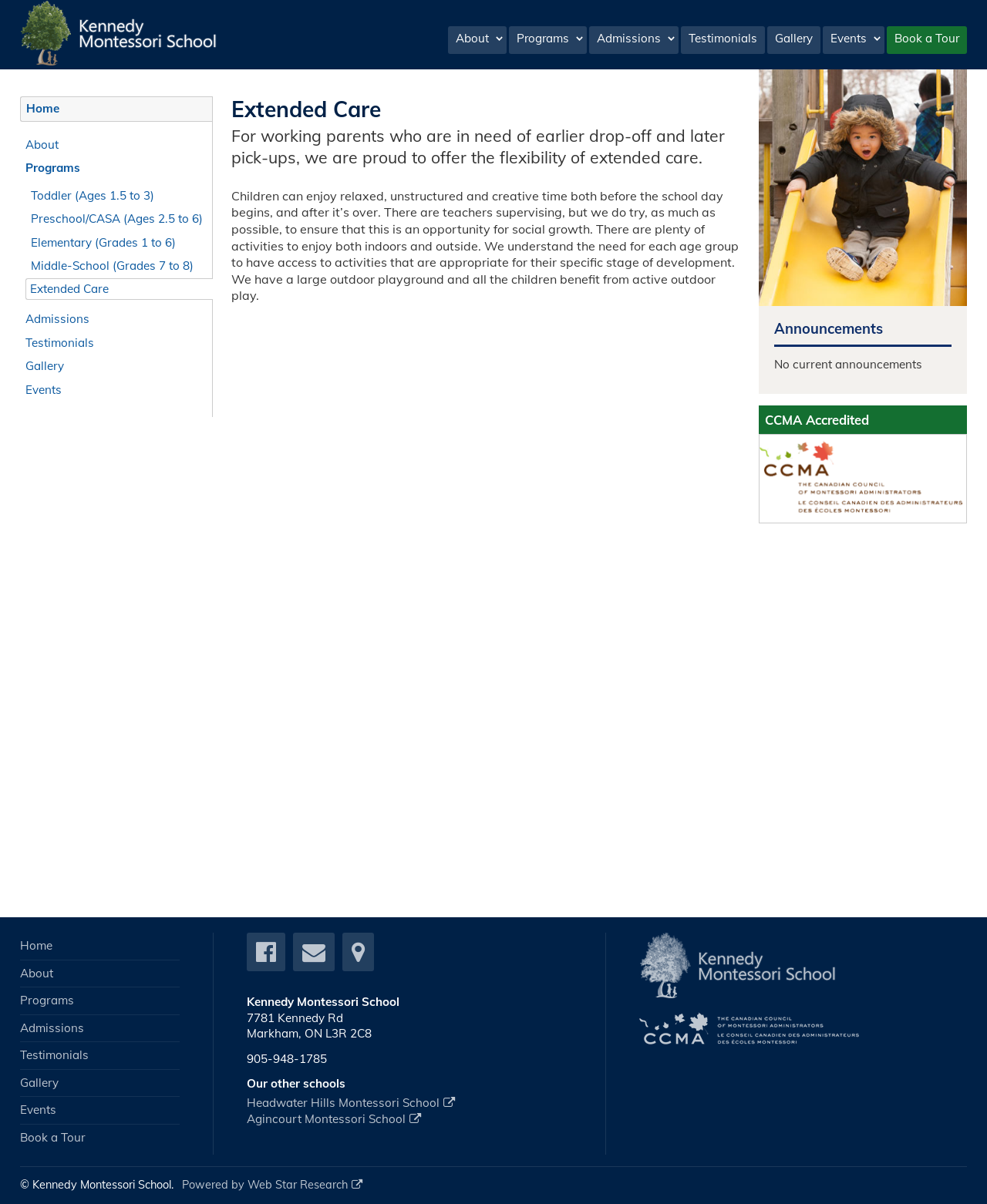Could you find the bounding box coordinates of the clickable area to complete this instruction: "Book a Tour"?

[0.899, 0.022, 0.98, 0.045]